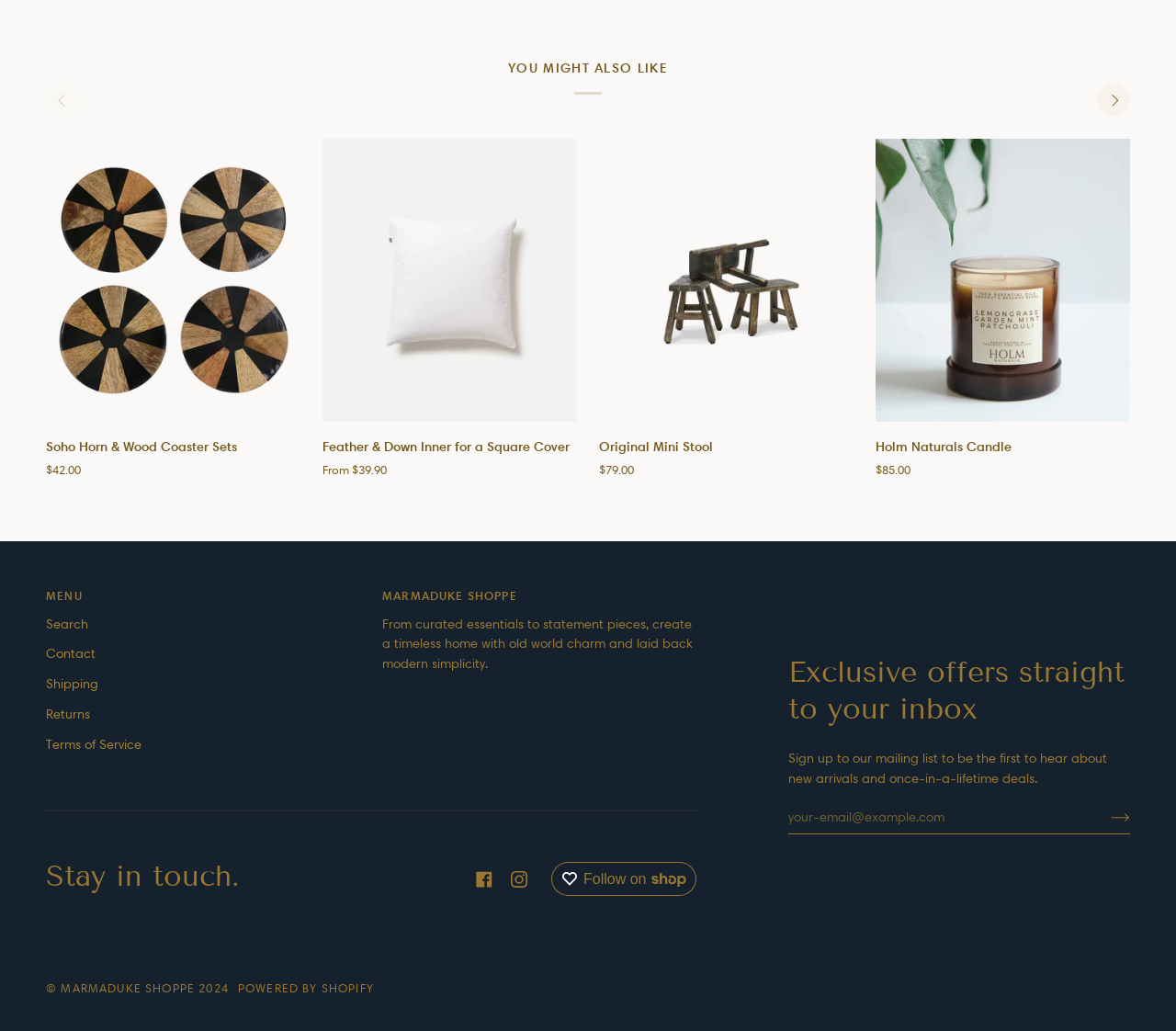Please determine the bounding box coordinates of the element's region to click in order to carry out the following instruction: "Follow on Shop". The coordinates should be four float numbers between 0 and 1, i.e., [left, top, right, bottom].

[0.469, 0.836, 0.592, 0.869]